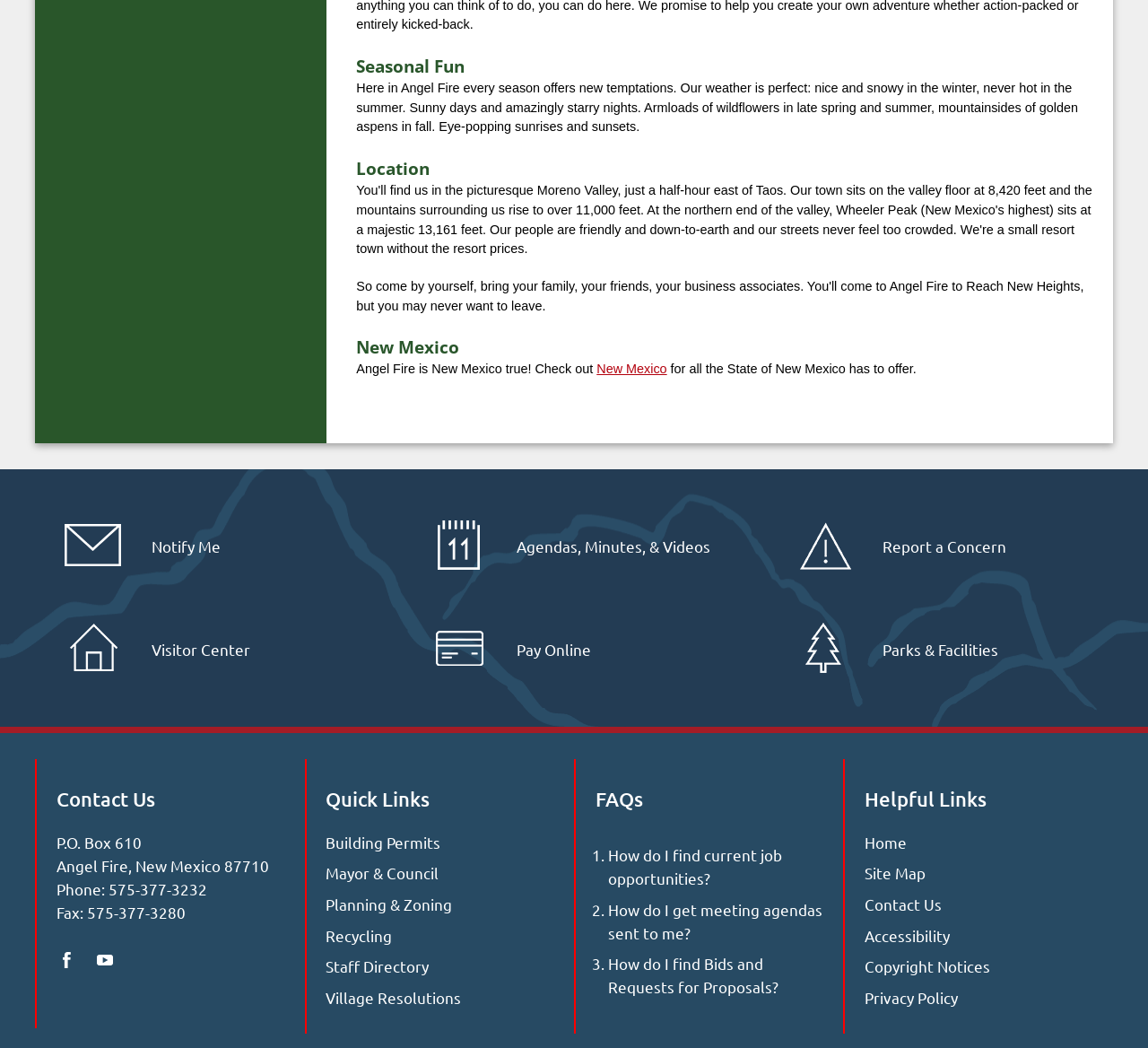Identify the bounding box for the UI element specified in this description: "Recycling". The coordinates must be four float numbers between 0 and 1, formatted as [left, top, right, bottom].

[0.284, 0.883, 0.342, 0.901]